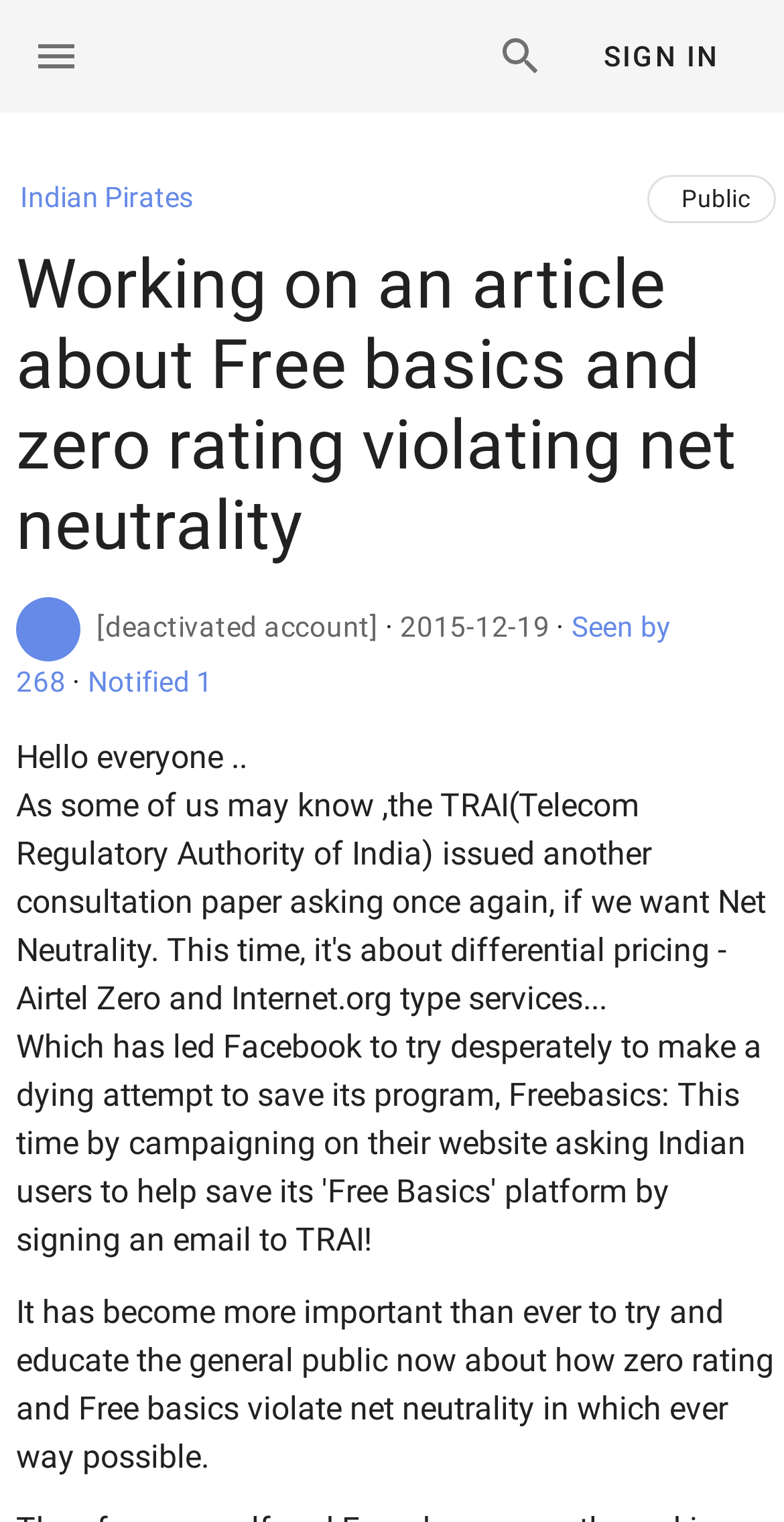Find the main header of the webpage and produce its text content.

Working on an article about Free basics and zero rating violating net neutrality